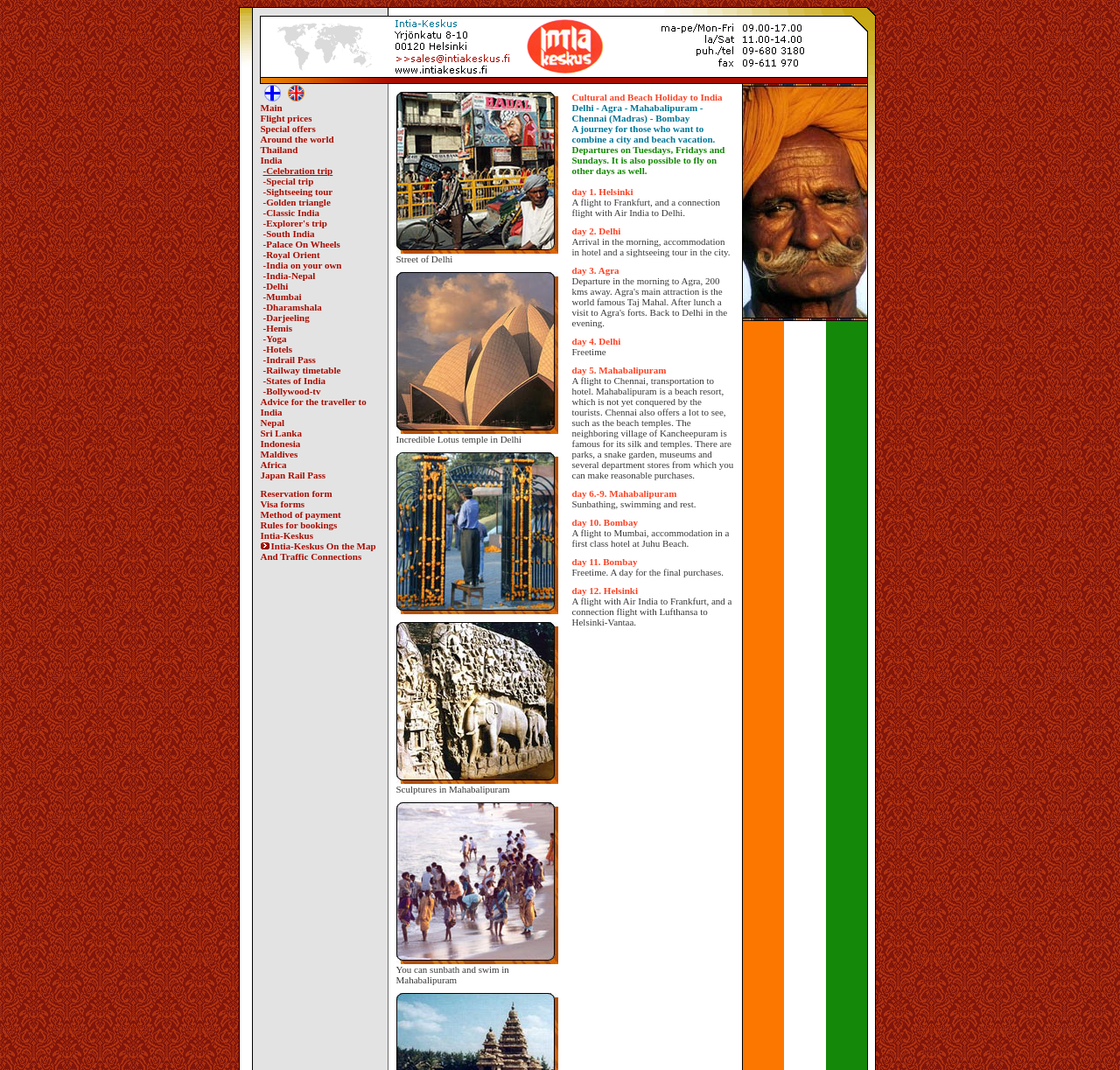What is the destination of the flight on day 1?
Please provide a single word or phrase as the answer based on the screenshot.

Frankfurt